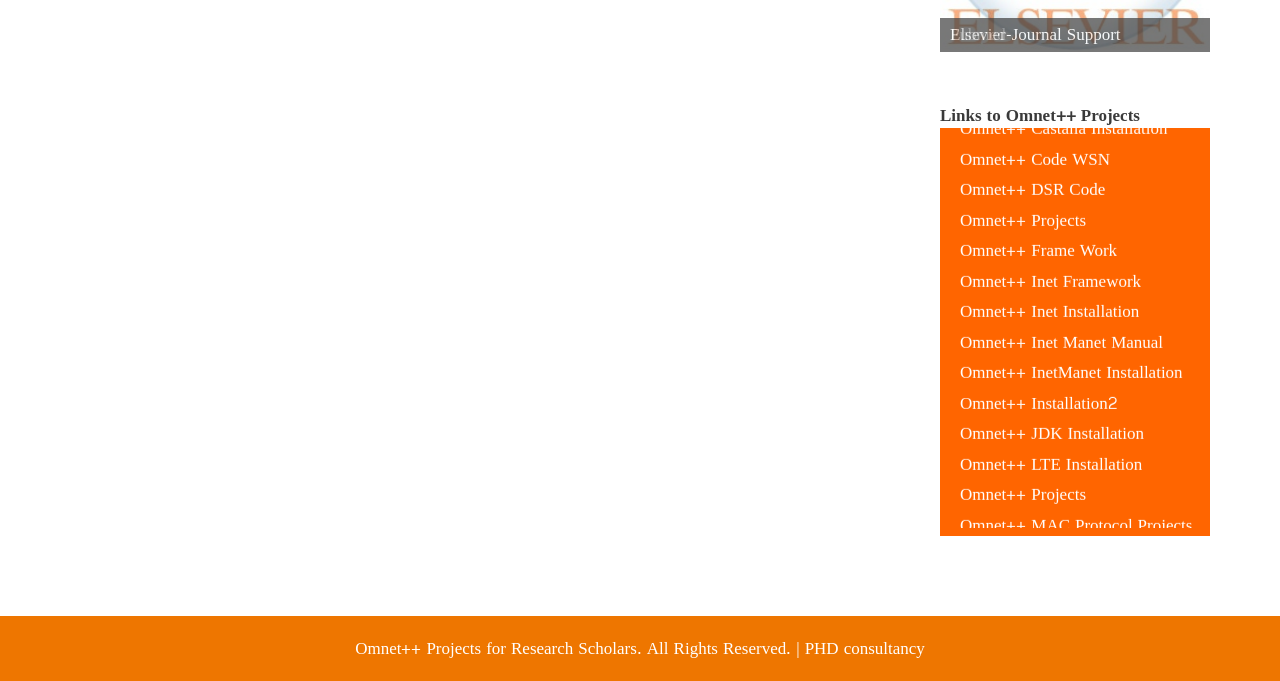What is the main topic of this webpage?
Identify the answer in the screenshot and reply with a single word or phrase.

Omnet++ Projects